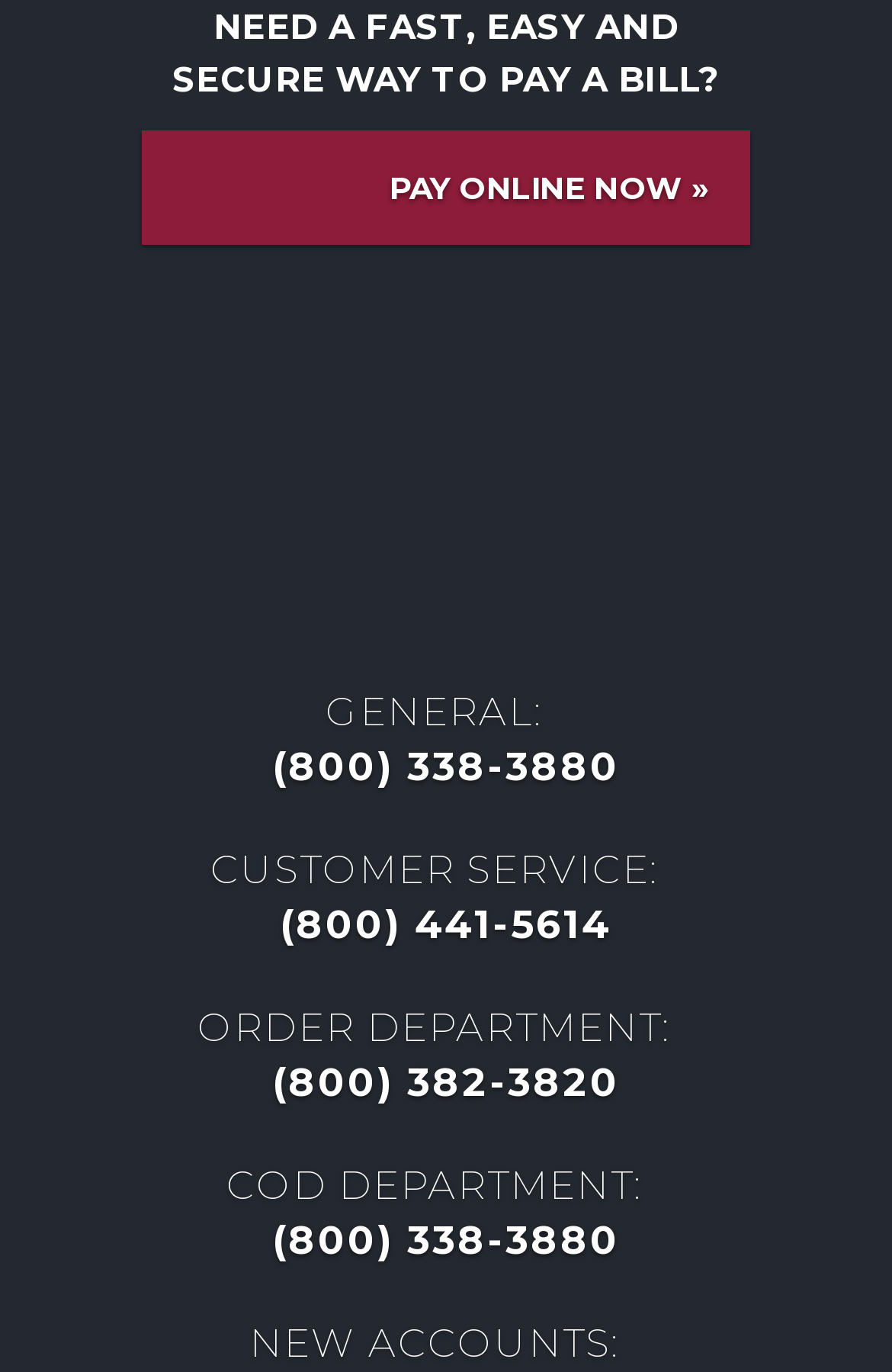Find and provide the bounding box coordinates for the UI element described with: "(800) 441-5614".

[0.142, 0.654, 0.857, 0.694]